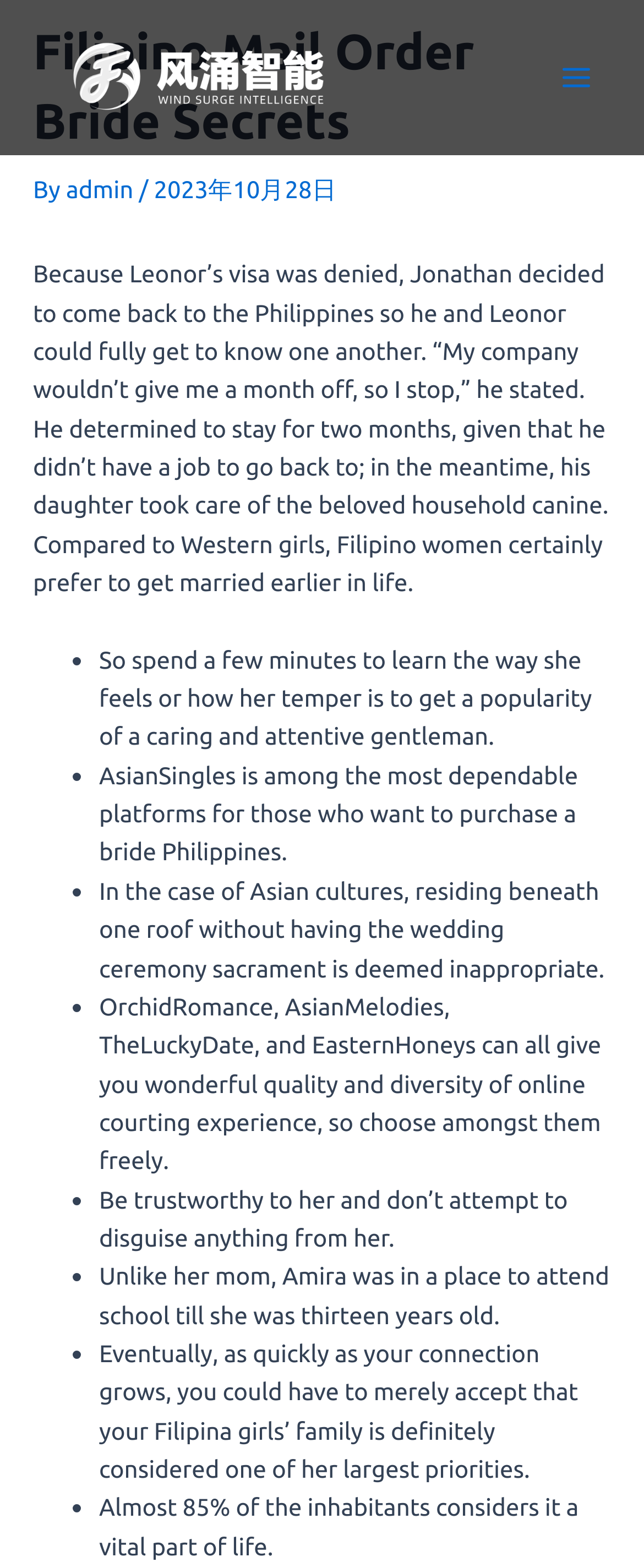What is the name of the author of this article?
Give a comprehensive and detailed explanation for the question.

The author's name is mentioned in the header section of the webpage, where it says 'By admin'.